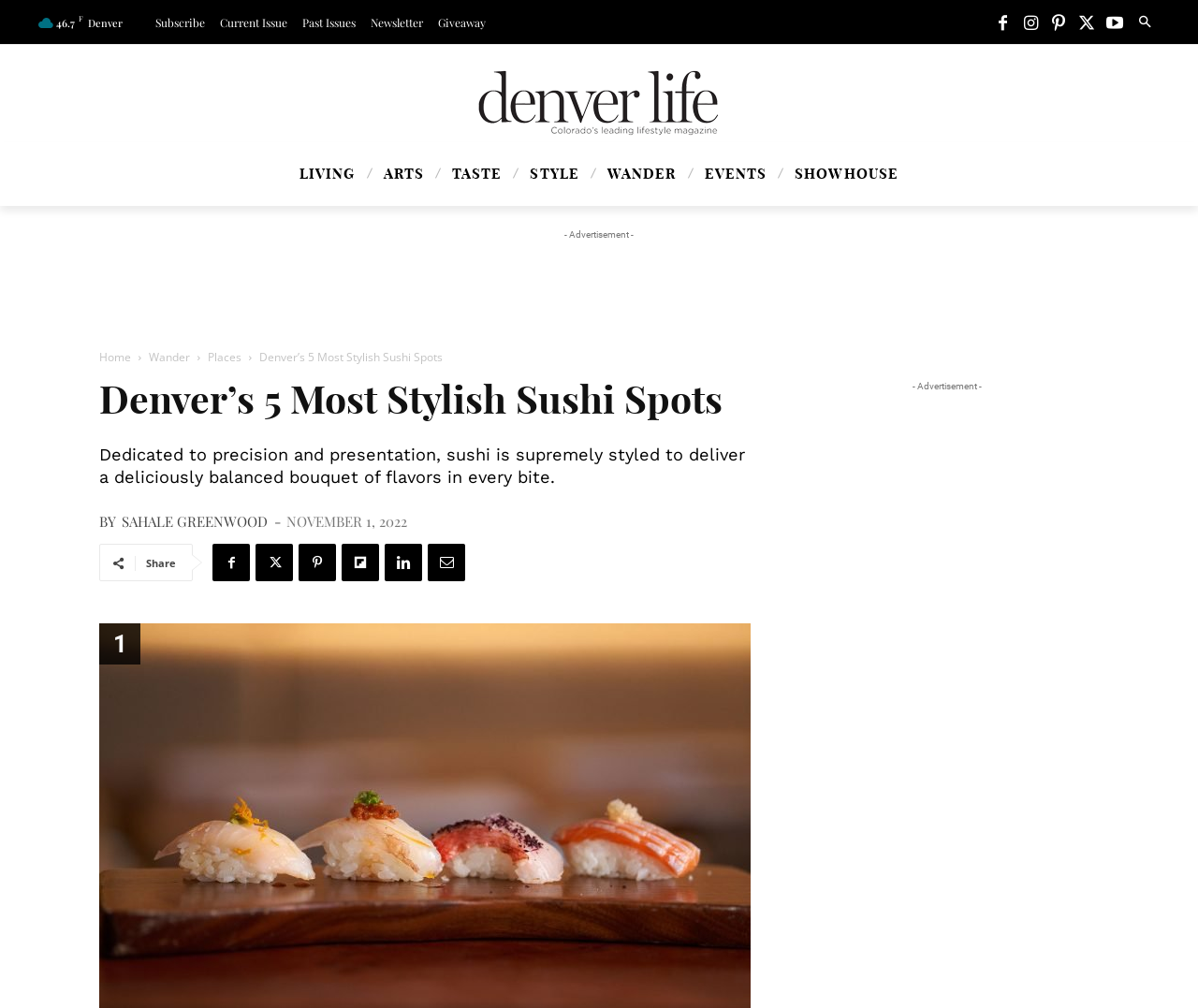Identify the bounding box coordinates for the UI element described as: "Facebook".

[0.825, 0.012, 0.849, 0.033]